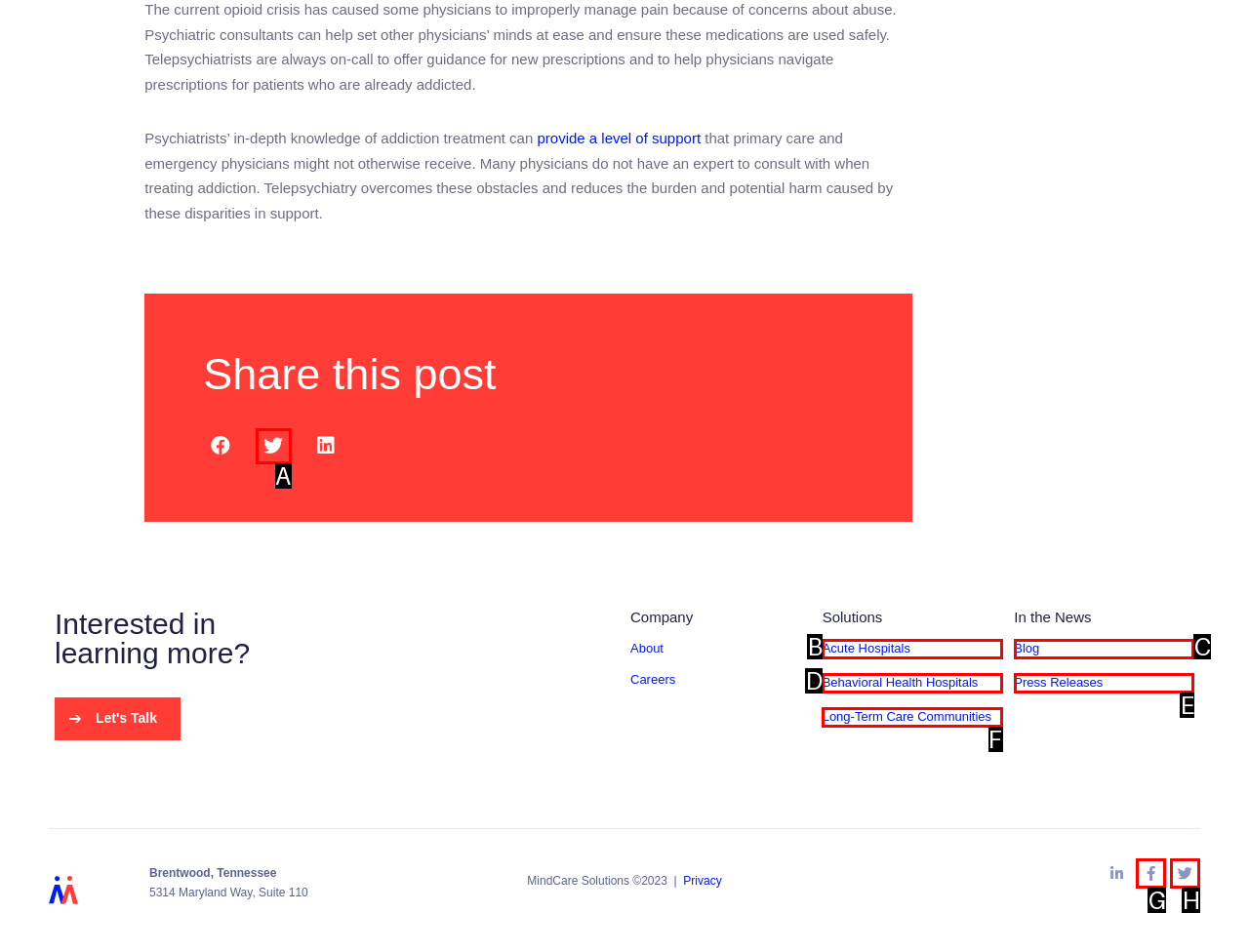From the options presented, which lettered element matches this description: Behavioral Health Hospitals
Reply solely with the letter of the matching option.

D